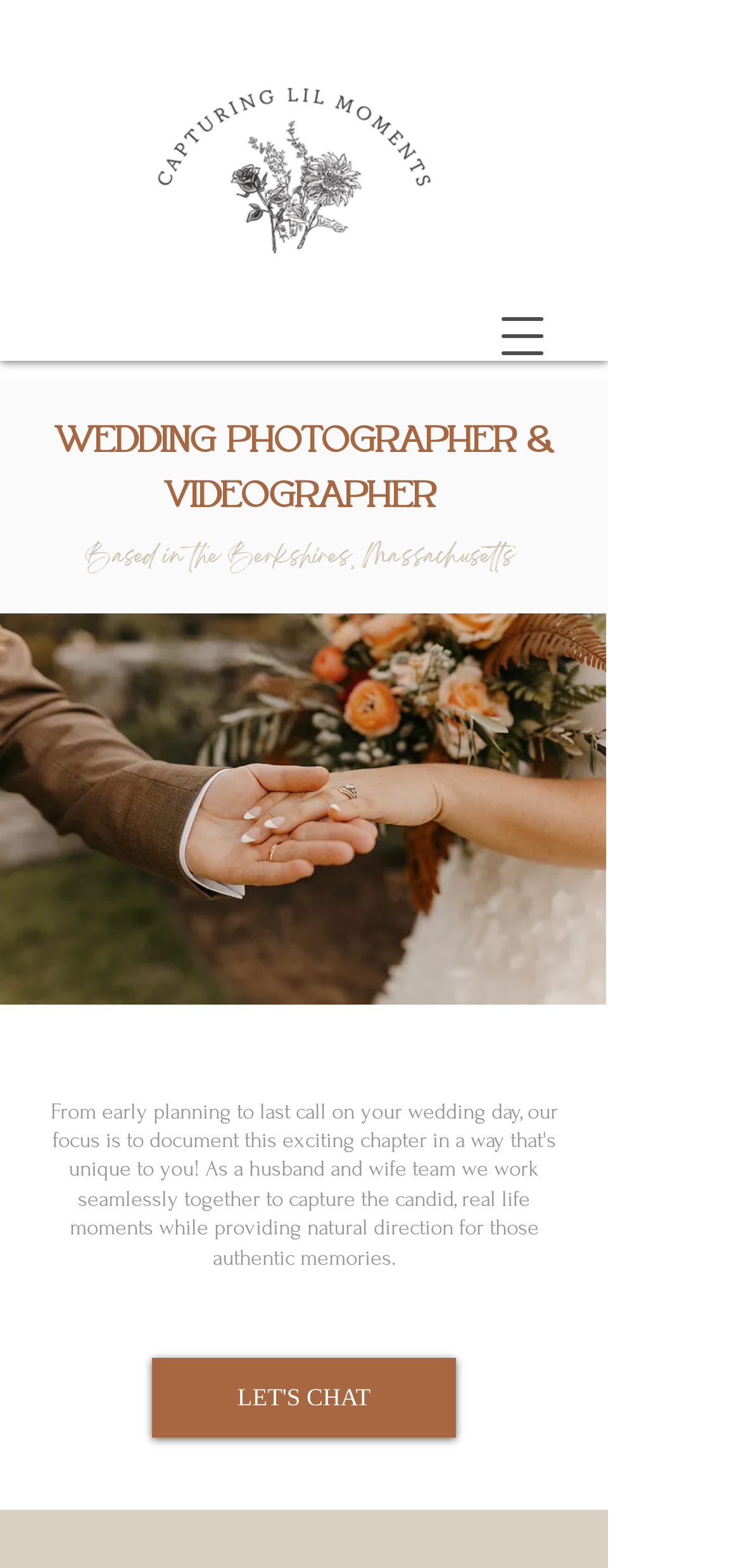Using the provided element description "LET'S CHAT", determine the bounding box coordinates of the UI element.

[0.205, 0.866, 0.615, 0.917]